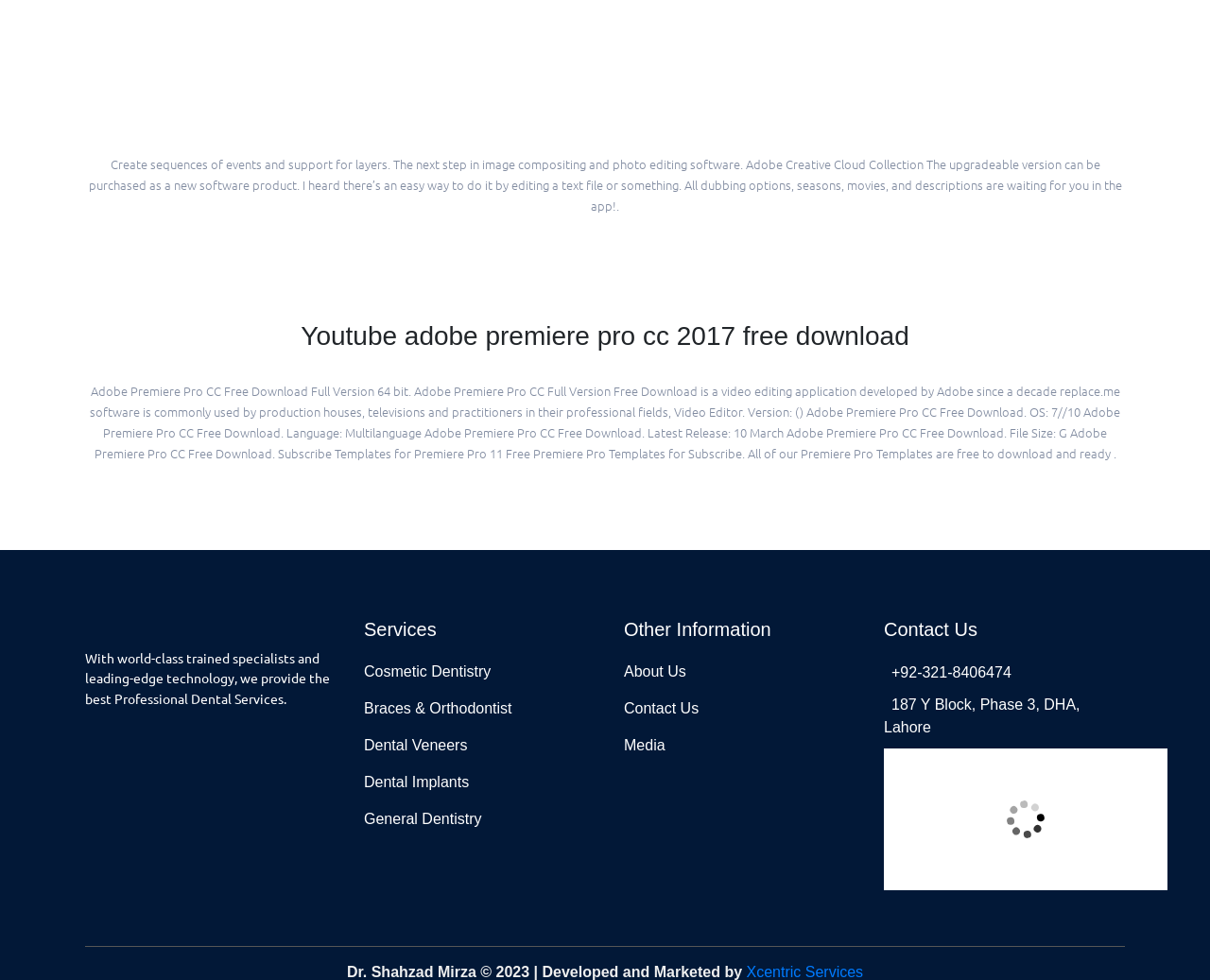Predict the bounding box of the UI element that fits this description: "Braces & Orthodontist".

[0.301, 0.712, 0.492, 0.733]